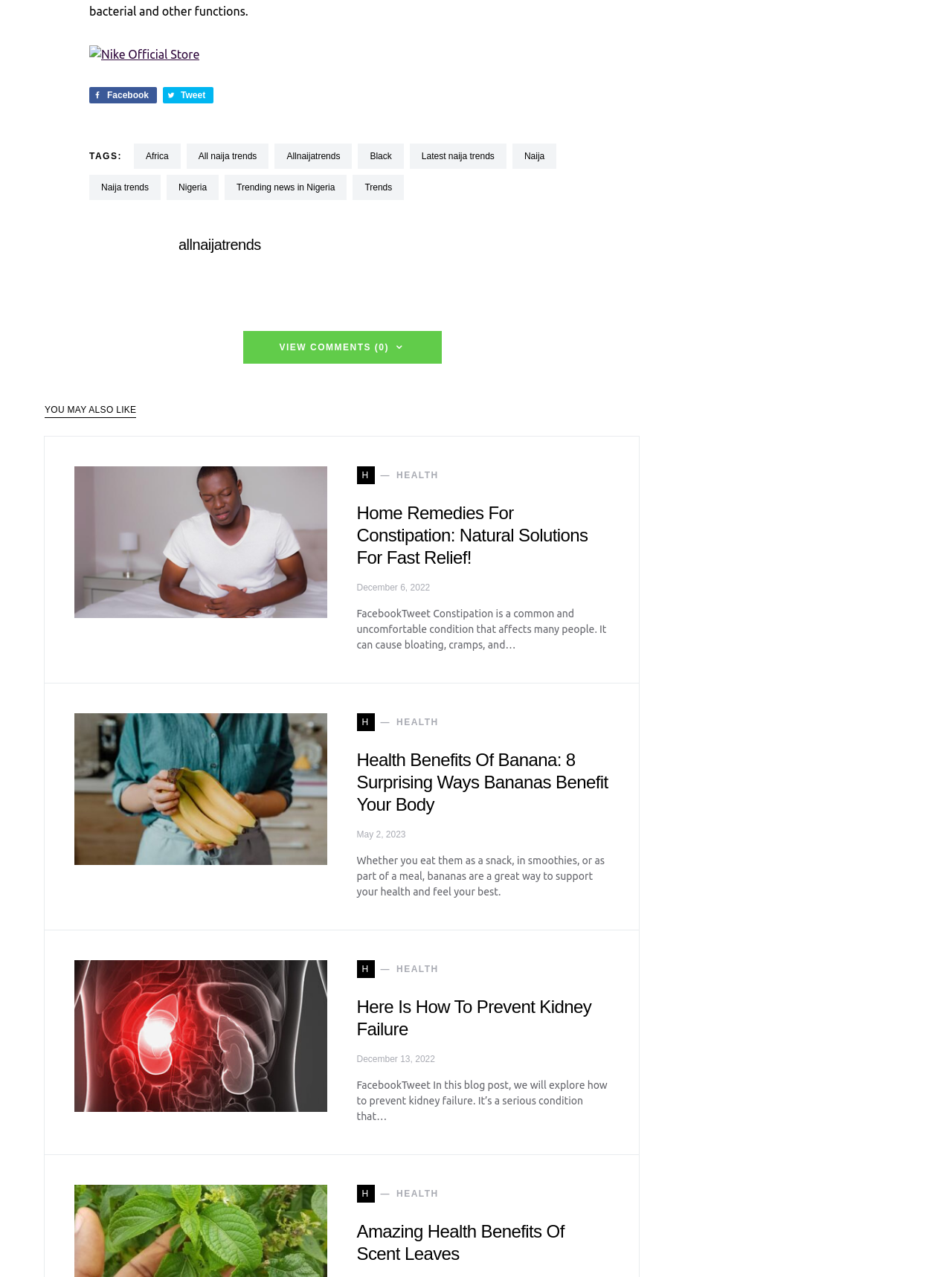What is the topic of the first article?
Analyze the screenshot and provide a detailed answer to the question.

The first article on the webpage appears to be about home remedies for constipation, providing natural solutions for fast relief, as indicated by the heading and text.